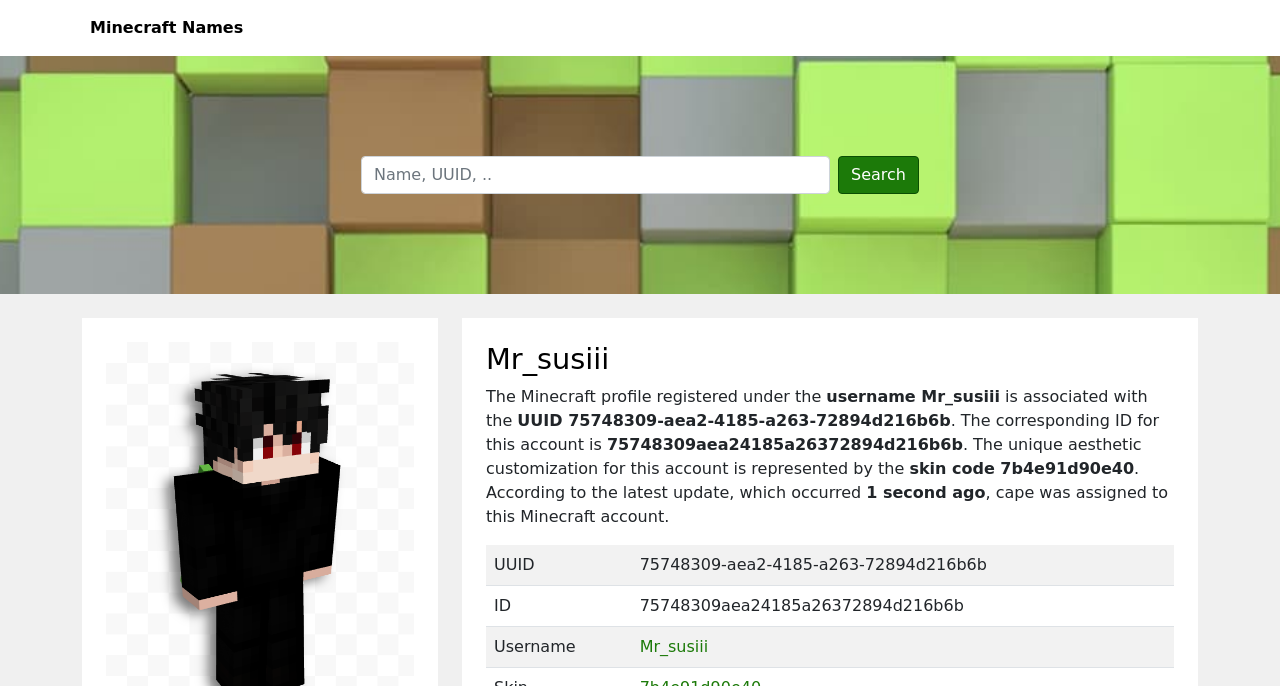Please provide a comprehensive answer to the question below using the information from the image: How long ago was the latest update?

The latest update time can be found in the static text elements, where it says '1 second ago'. This indicates that the information on the page was updated very recently.